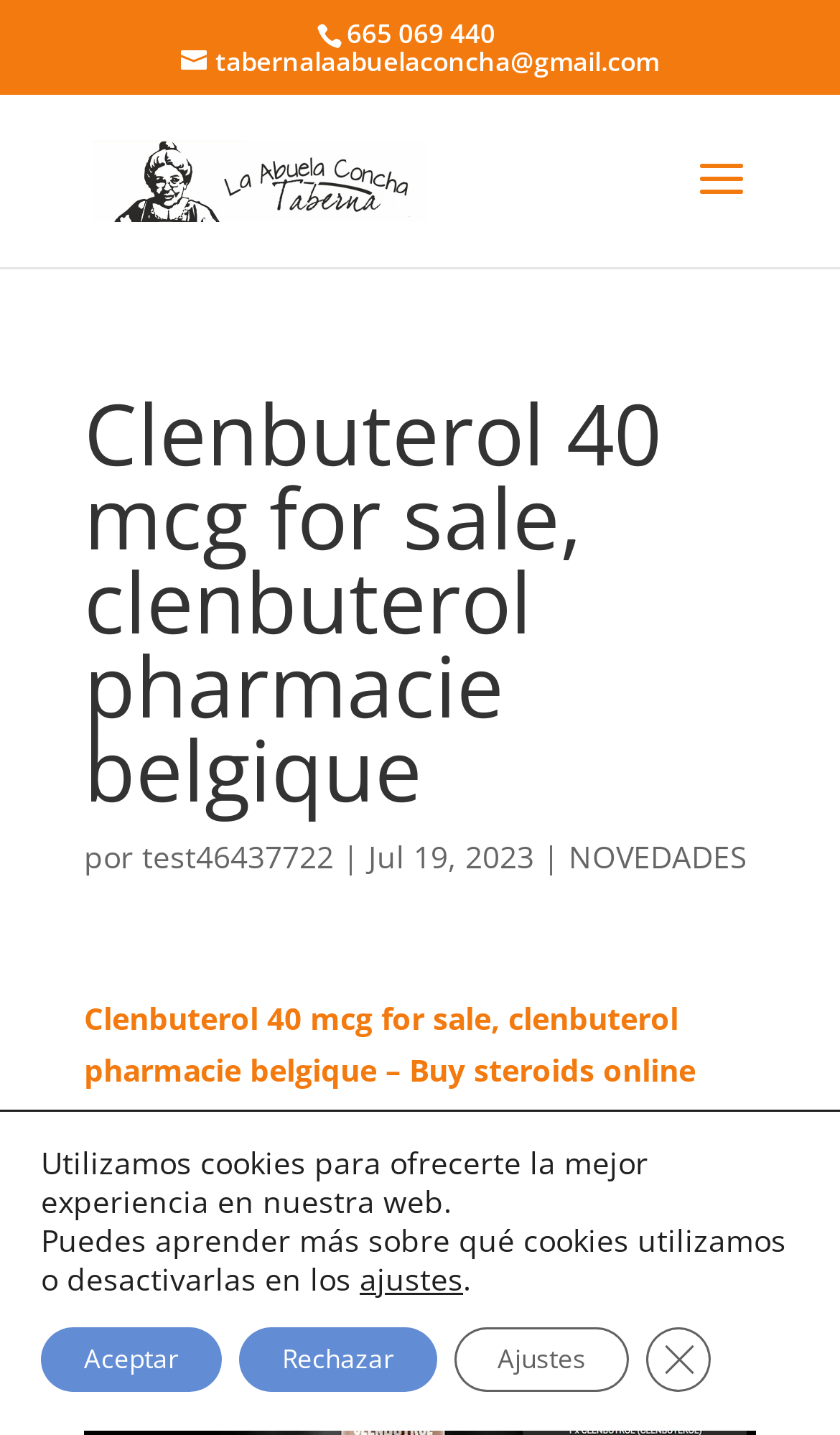Offer an extensive depiction of the webpage and its key elements.

The webpage appears to be an online store selling steroids, specifically Clenbuterol 40 mcg. At the top, there is a heading that reads "Clenbuterol 40 mcg for sale, clenbuterol pharmacie belgique" which is centered and takes up most of the width. Below this heading, there is a section with a series of links and text, including a link to "test46437722" and a date "Jul 19, 2023". 

On the top-left corner, there is a logo or image of "Taberna La abuela Concha" with a link to the same name. Next to it, there is a static text "665 069 440" and an email address "tabernalaabuelaconcha@gmail.com" as a link. 

At the bottom of the page, there is a banner about cookies, which takes up the full width. The banner has a series of static texts explaining the use of cookies and providing options to learn more, adjust settings, or accept/reject them. There are four buttons: "Aceptar", "Rechazar", "Ajustes", and "Cerrar el banner de cookies RGPD".